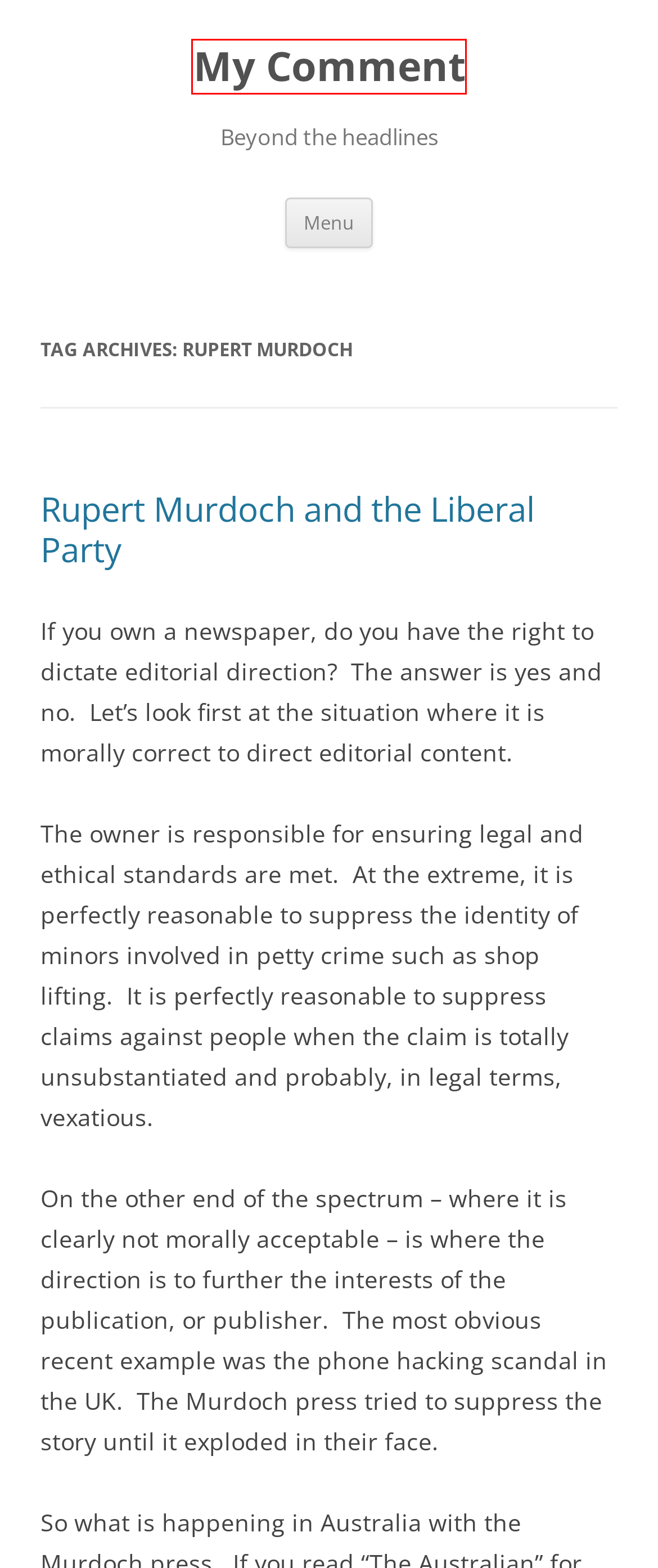Review the screenshot of a webpage which includes a red bounding box around an element. Select the description that best fits the new webpage once the element in the bounding box is clicked. Here are the candidates:
A. Home - My Comment
B. Rupert Murdoch and the Liberal Party - My Comment
C. media bias. Archives - My Comment
D. pro-business Archives - My Comment
E. Election Archives - My Comment
F. Australian newspapers Archives - My Comment
G. Blog Tool, Publishing Platform, and CMS – WordPress.org
H. Press bias Archives - My Comment

A